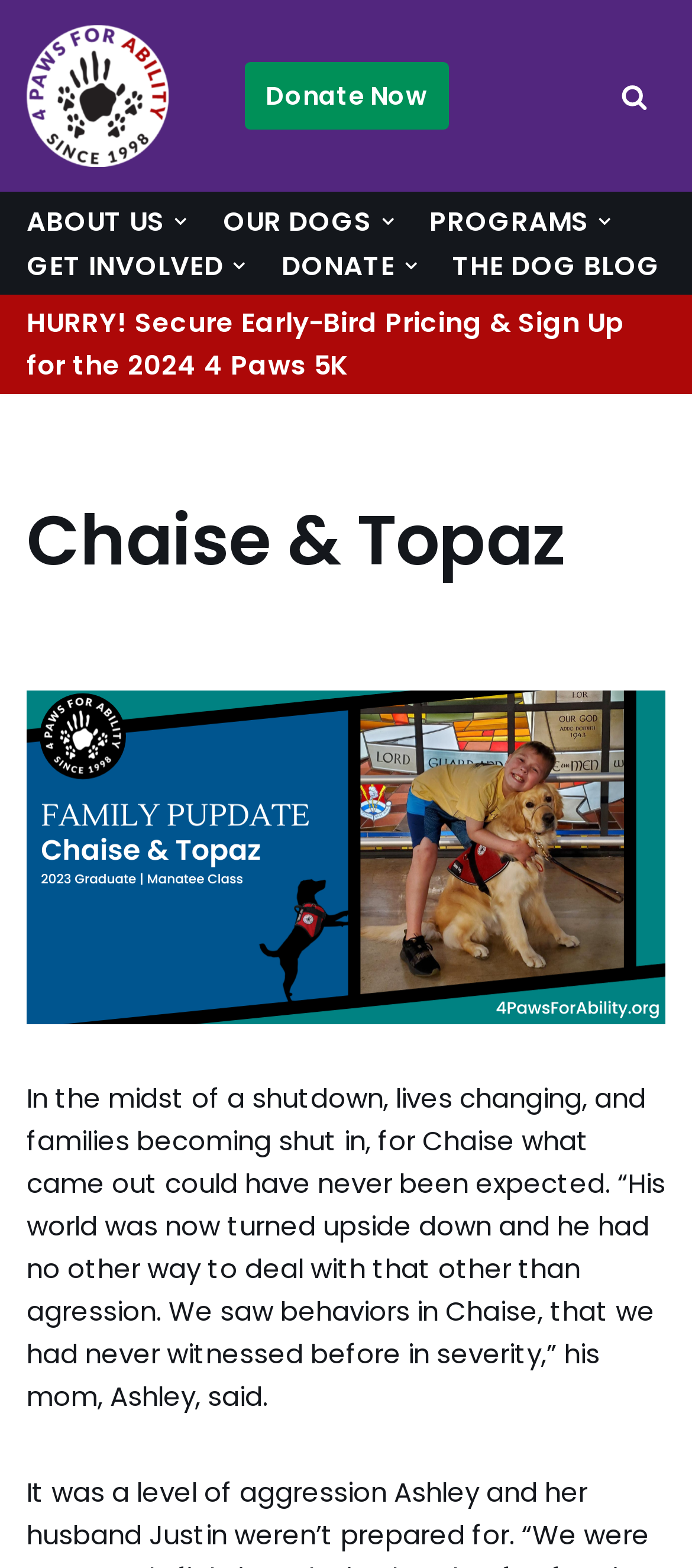How many dropdown menus are there in the primary menu?
Refer to the image and give a detailed answer to the query.

I counted the number of dropdown menus in the primary menu by looking at the navigation element with the text 'Primary Menu'. I saw four links with the text 'Dropdown' next to them, which suggests that there are four dropdown menus.